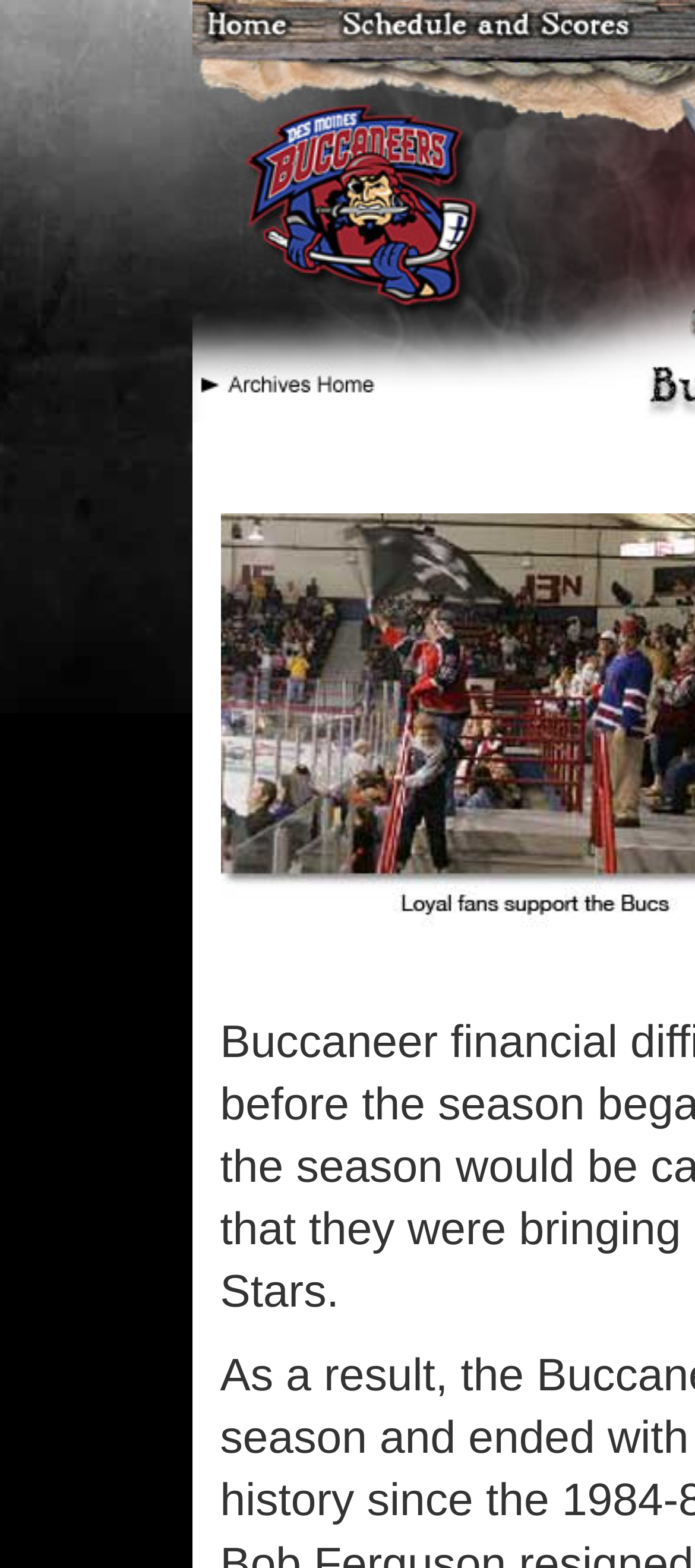How many images are on the page?
Look at the screenshot and respond with one word or a short phrase.

3